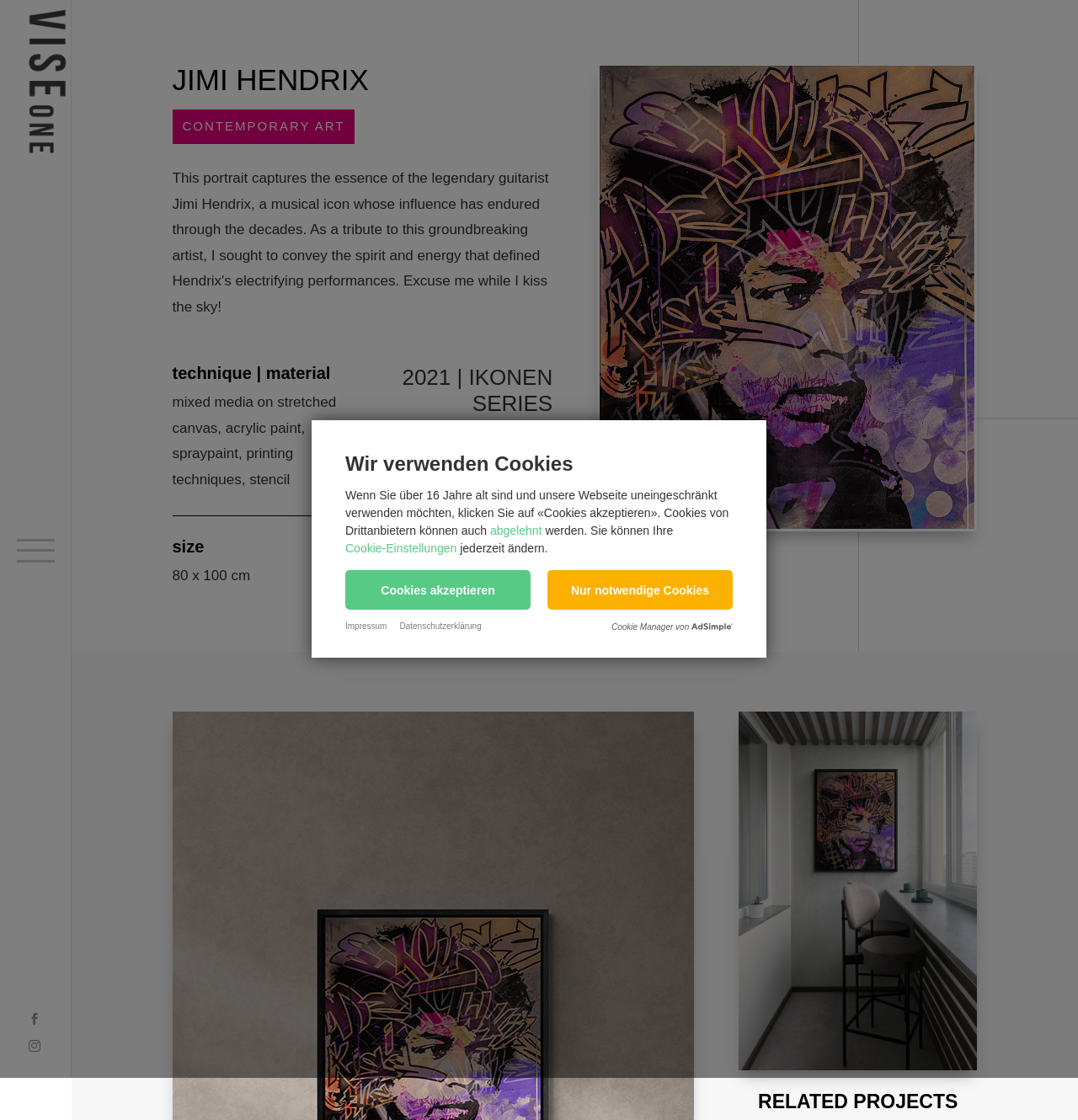What is the series of the artwork?
Please provide a single word or phrase in response based on the screenshot.

IKONEN SERIES